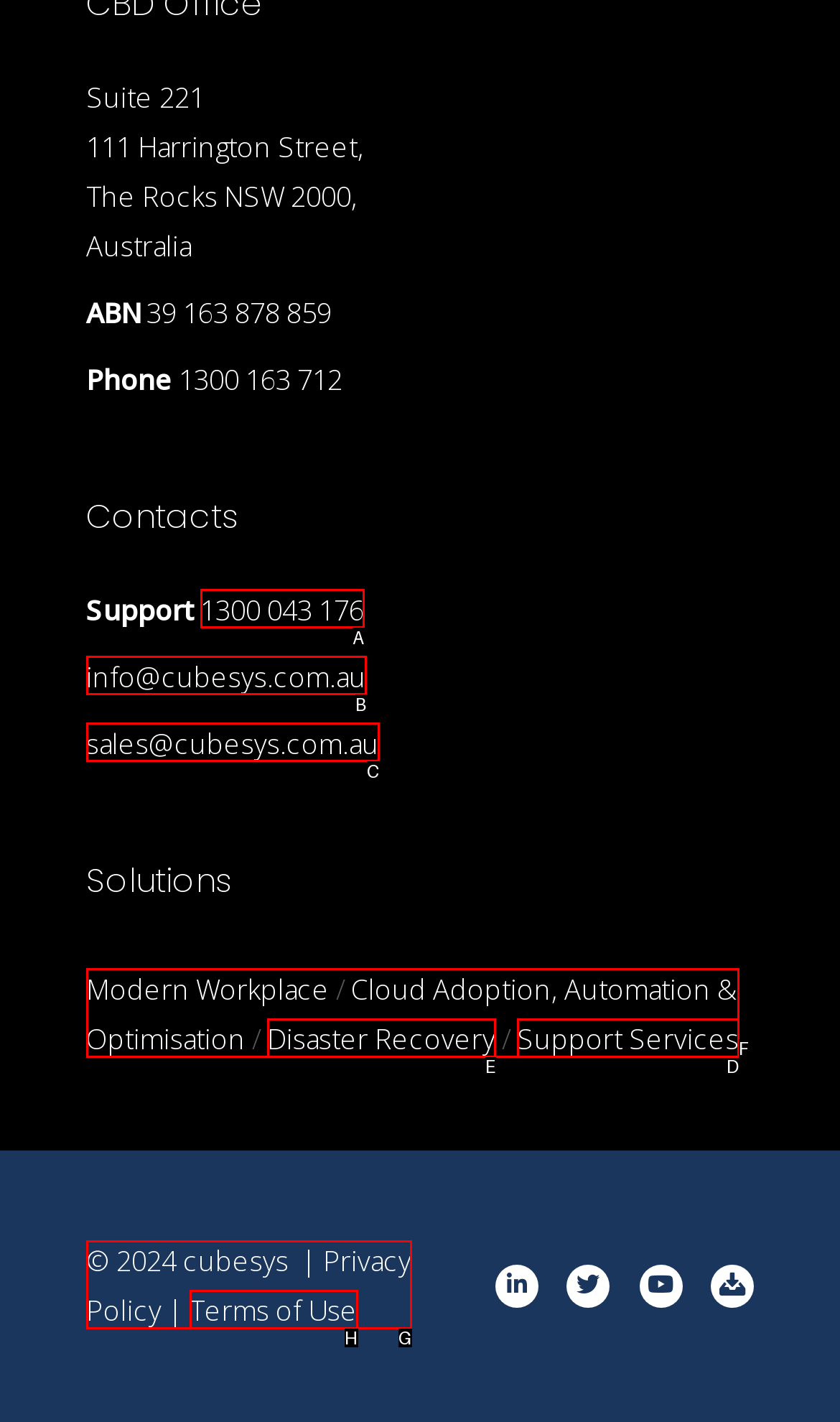Tell me the letter of the HTML element that best matches the description: info@cubesys.com.au from the provided options.

B